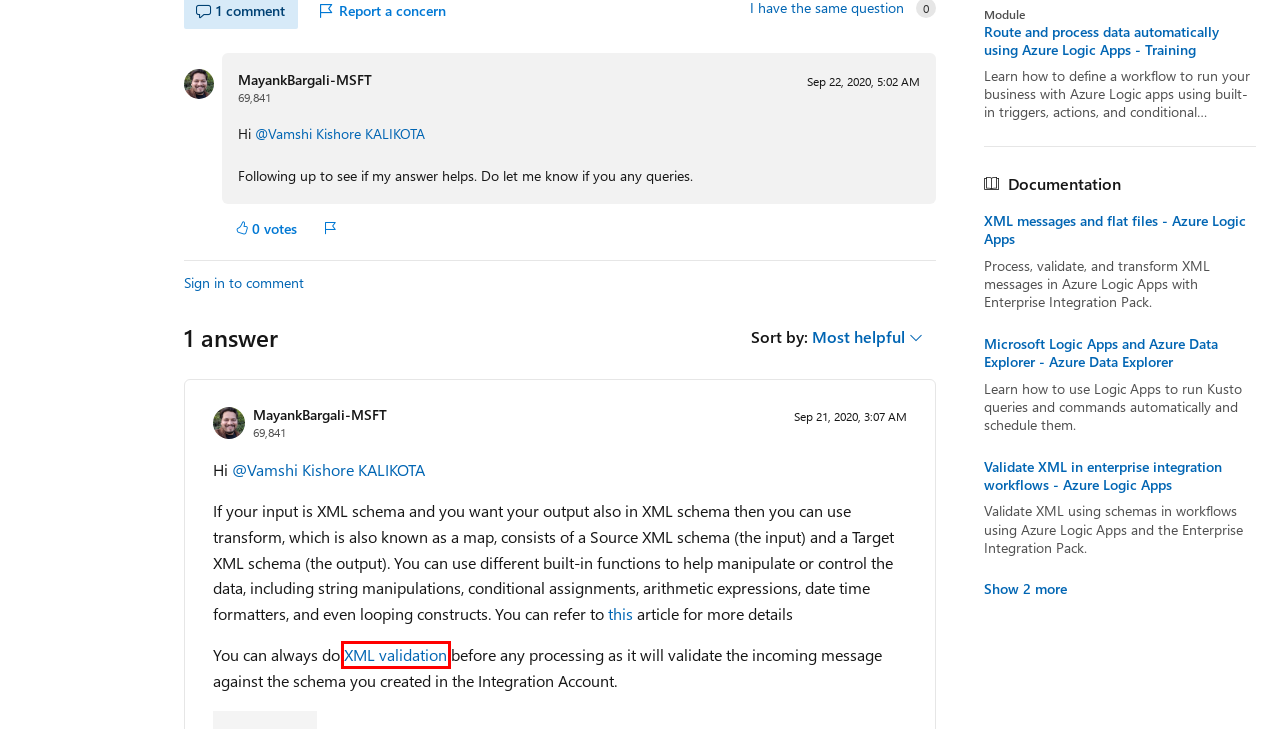You have a screenshot of a webpage with an element surrounded by a red bounding box. Choose the webpage description that best describes the new page after clicking the element inside the red bounding box. Here are the candidates:
A. Trademark and Brand Guidelines | Microsoft Legal
B. Transform XML in enterprise integration workflows - Azure Logic Apps | Microsoft Learn
C. Your request has been blocked. This could be
                        due to several reasons.
D. Add schemas to use with workflows - Azure Logic Apps | Microsoft Learn
E. Questions - Microsoft Q&A
F. Contribute to Microsoft Learn - Contributor guide | Microsoft Learn
G. Microsoft previous versions of technical documentation | Microsoft Learn
H. Terms of Use | Microsoft Learn

D